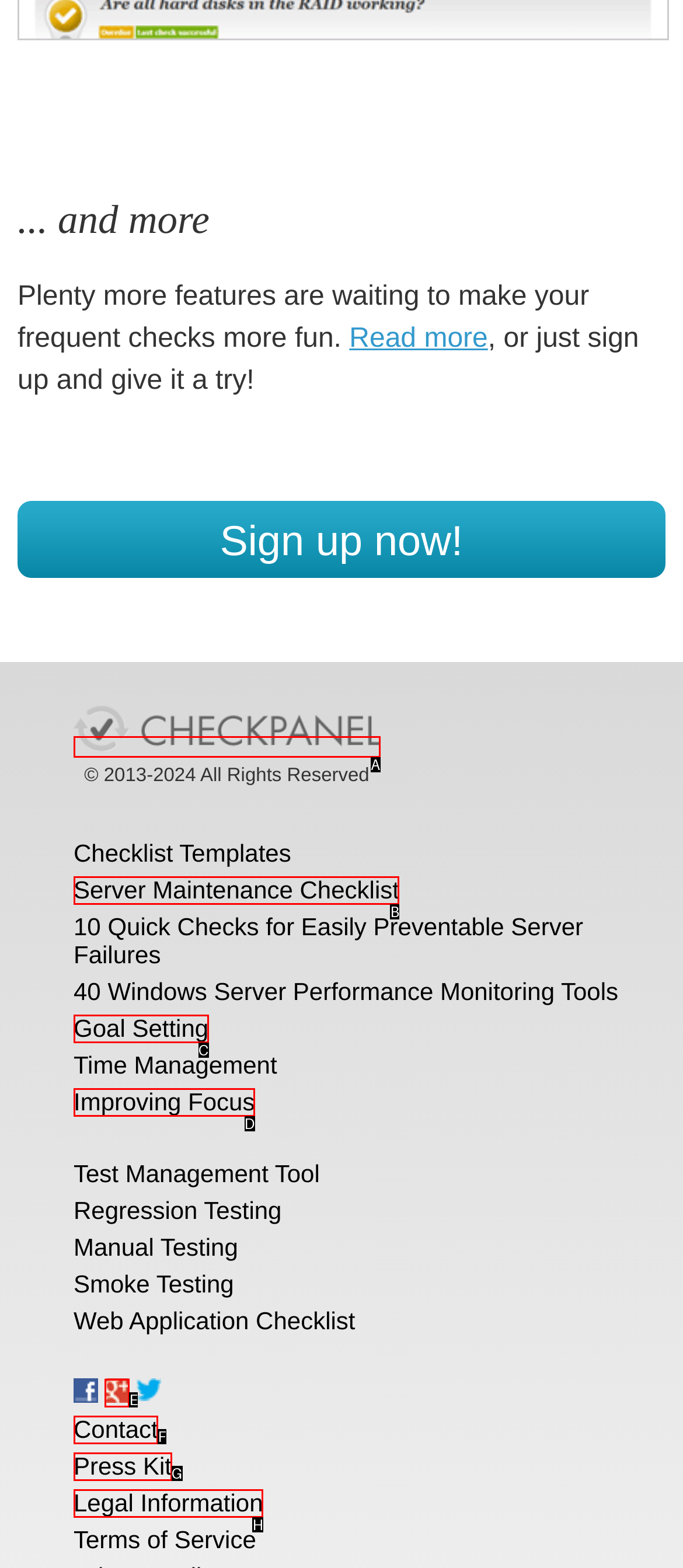Tell me which one HTML element best matches the description: Contact Answer with the option's letter from the given choices directly.

F